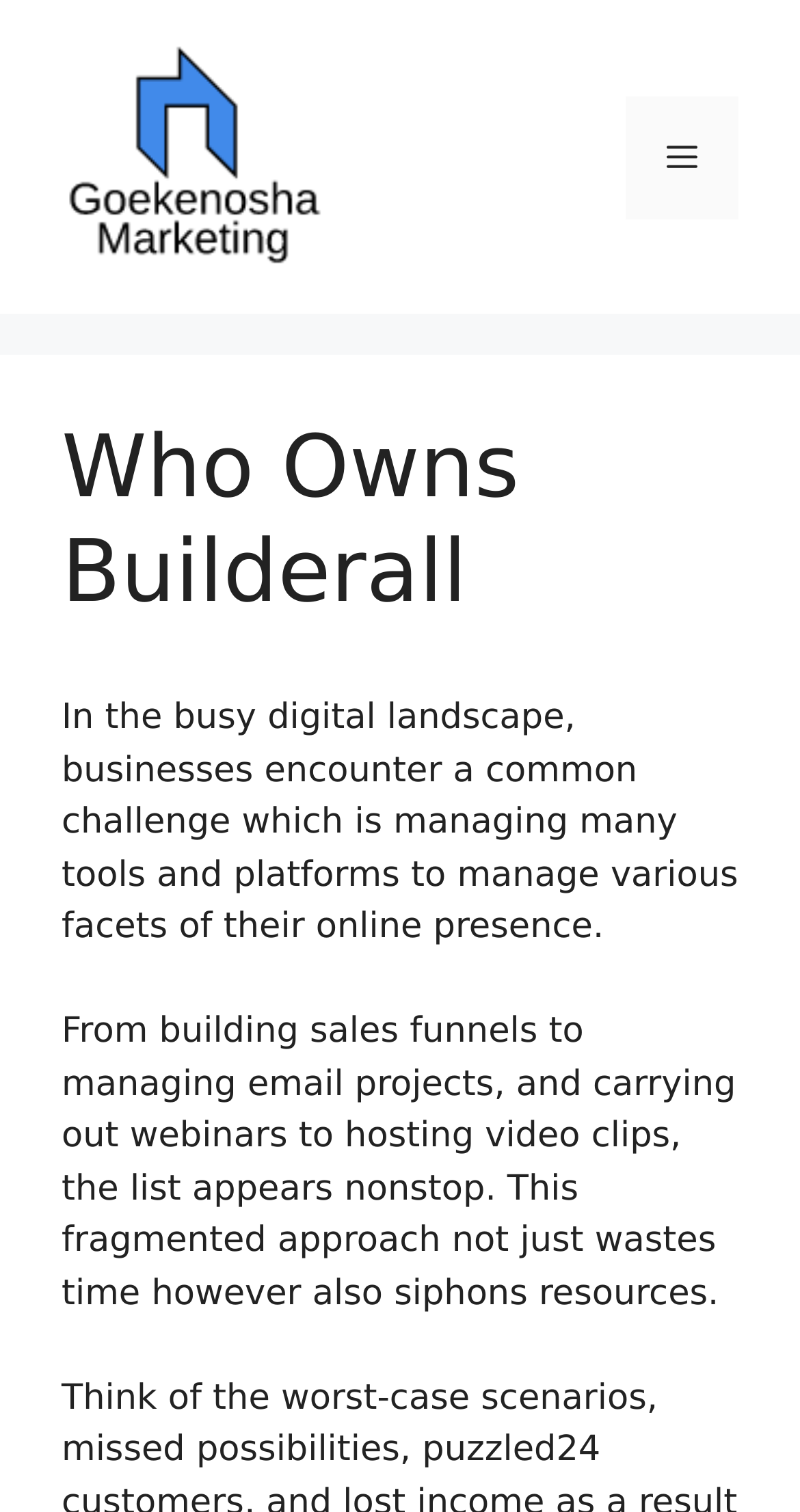Provide a brief response to the question using a single word or phrase: 
What is the consequence of a fragmented approach?

Wastes time and resources